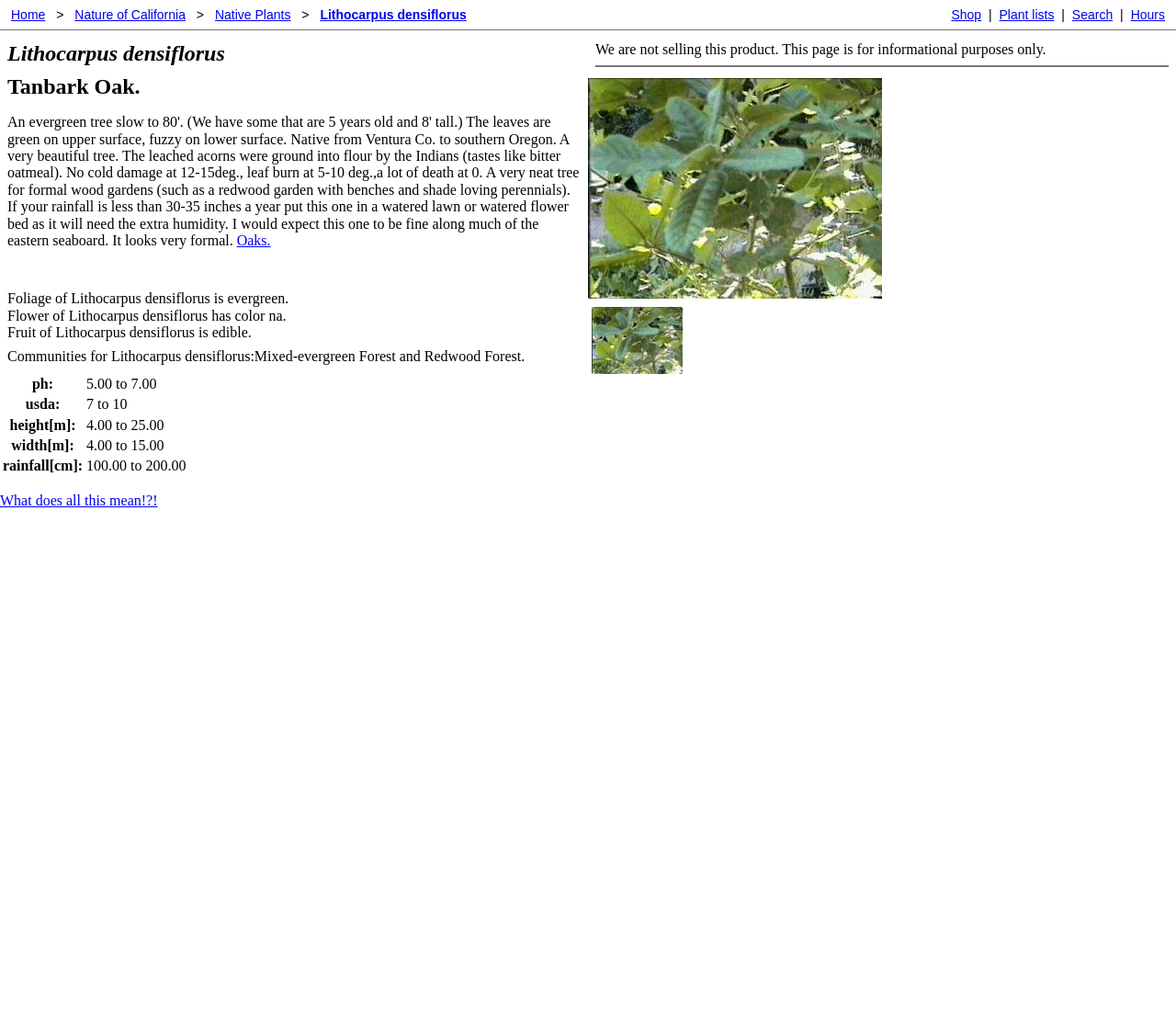Provide the bounding box coordinates of the HTML element described by the text: "What does all this mean!?!". The coordinates should be in the format [left, top, right, bottom] with values between 0 and 1.

[0.0, 0.482, 0.134, 0.497]